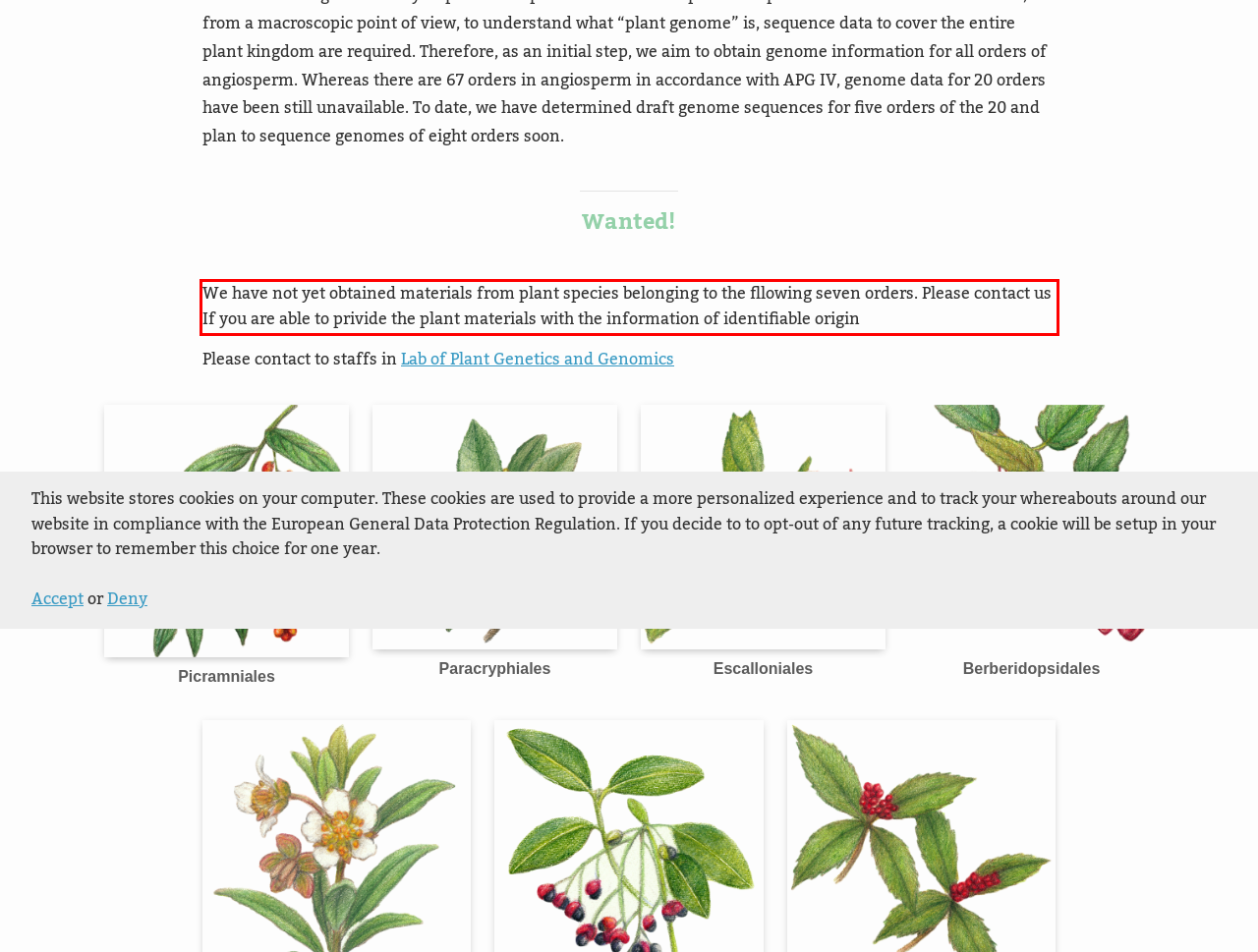Please examine the webpage screenshot and extract the text within the red bounding box using OCR.

We have not yet obtained materials from plant species belonging to the fllowing seven orders. Please contact us If you are able to privide the plant materials with the information of identifiable origin